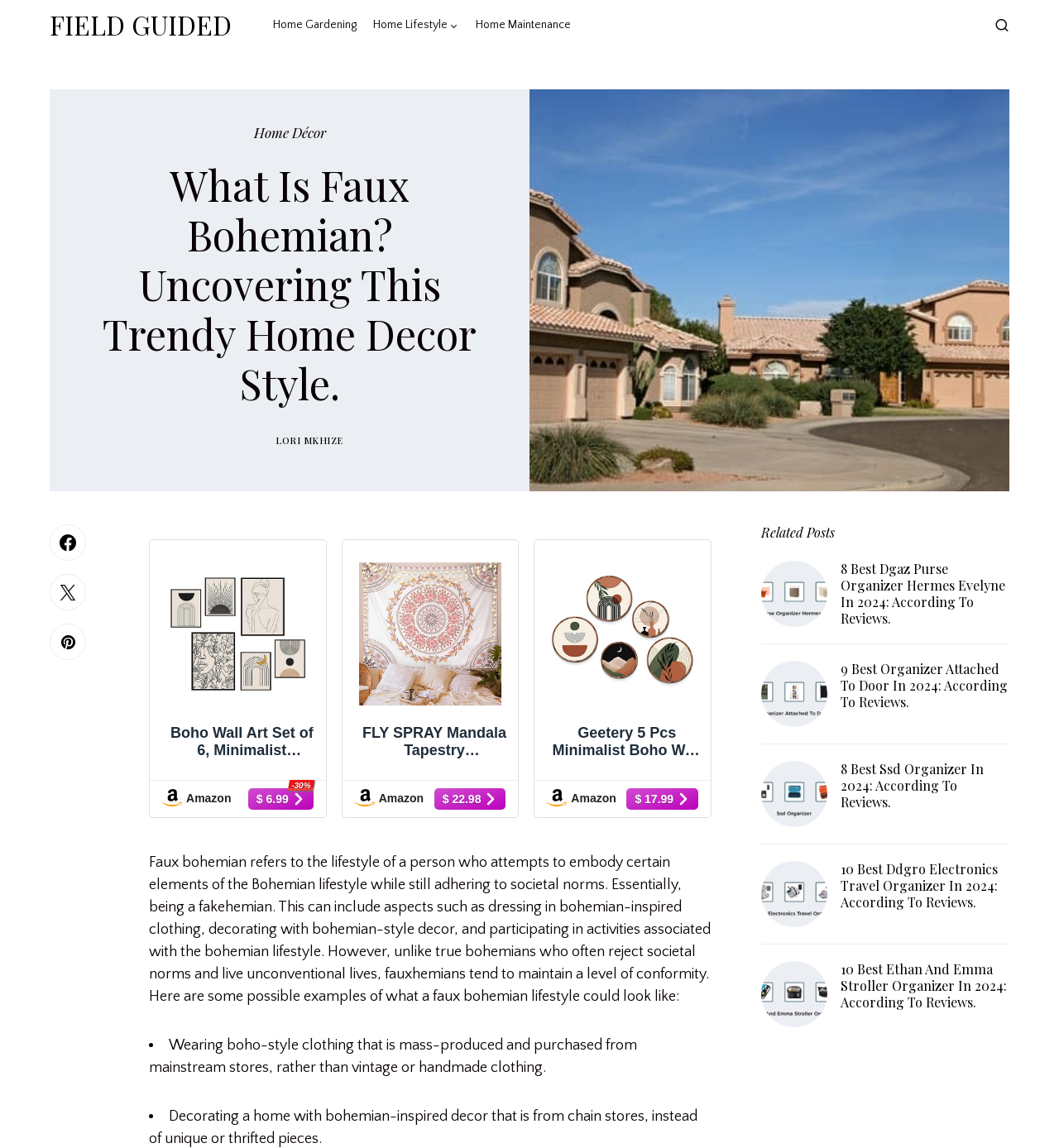Find the bounding box coordinates of the element to click in order to complete the given instruction: "Click on the 'Related Posts' heading."

[0.719, 0.456, 0.953, 0.471]